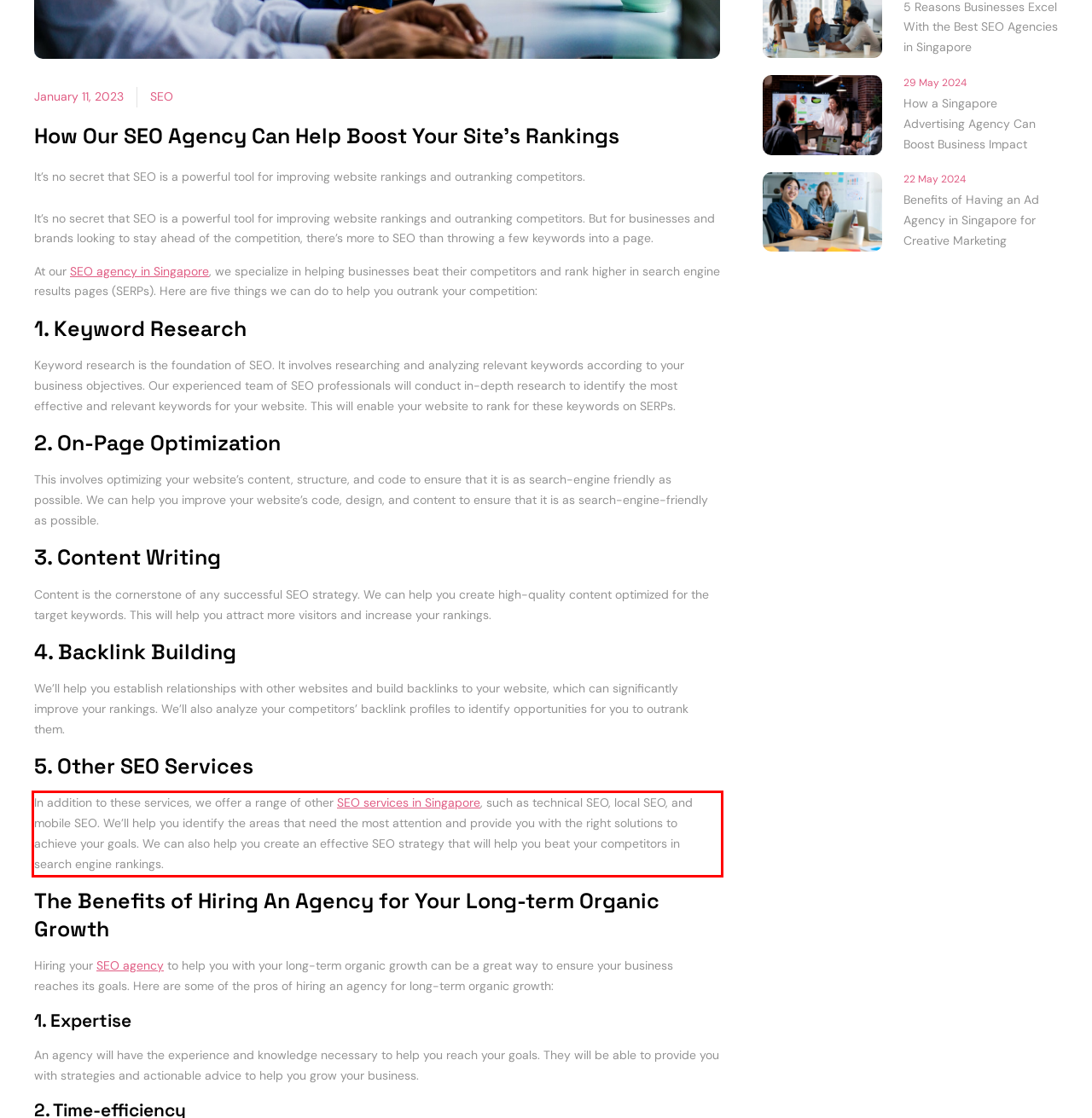Identify and transcribe the text content enclosed by the red bounding box in the given screenshot.

In addition to these services, we offer a range of other SEO services in Singapore, such as technical SEO, local SEO, and mobile SEO. We’ll help you identify the areas that need the most attention and provide you with the right solutions to achieve your goals. We can also help you create an effective SEO strategy that will help you beat your competitors in search engine rankings.